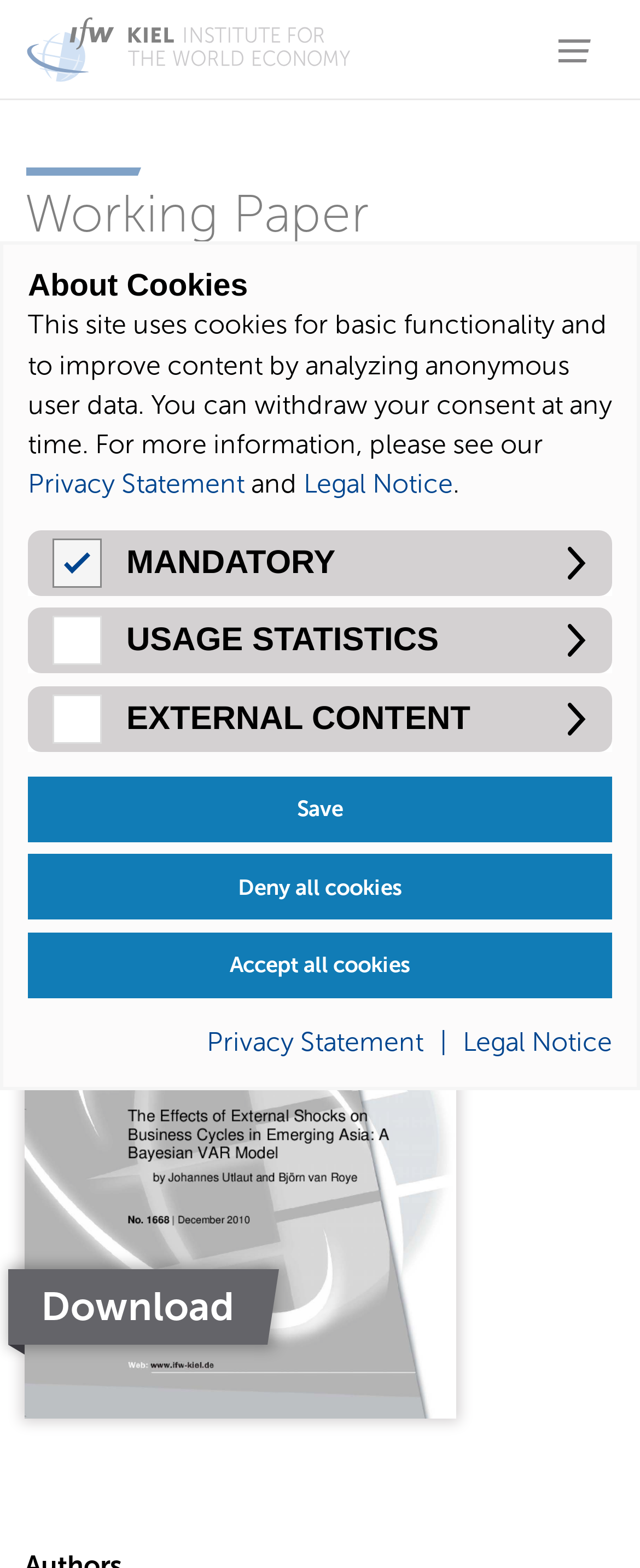Based on the provided description, "Privacy Statement", find the bounding box of the corresponding UI element in the screenshot.

[0.323, 0.652, 0.662, 0.677]